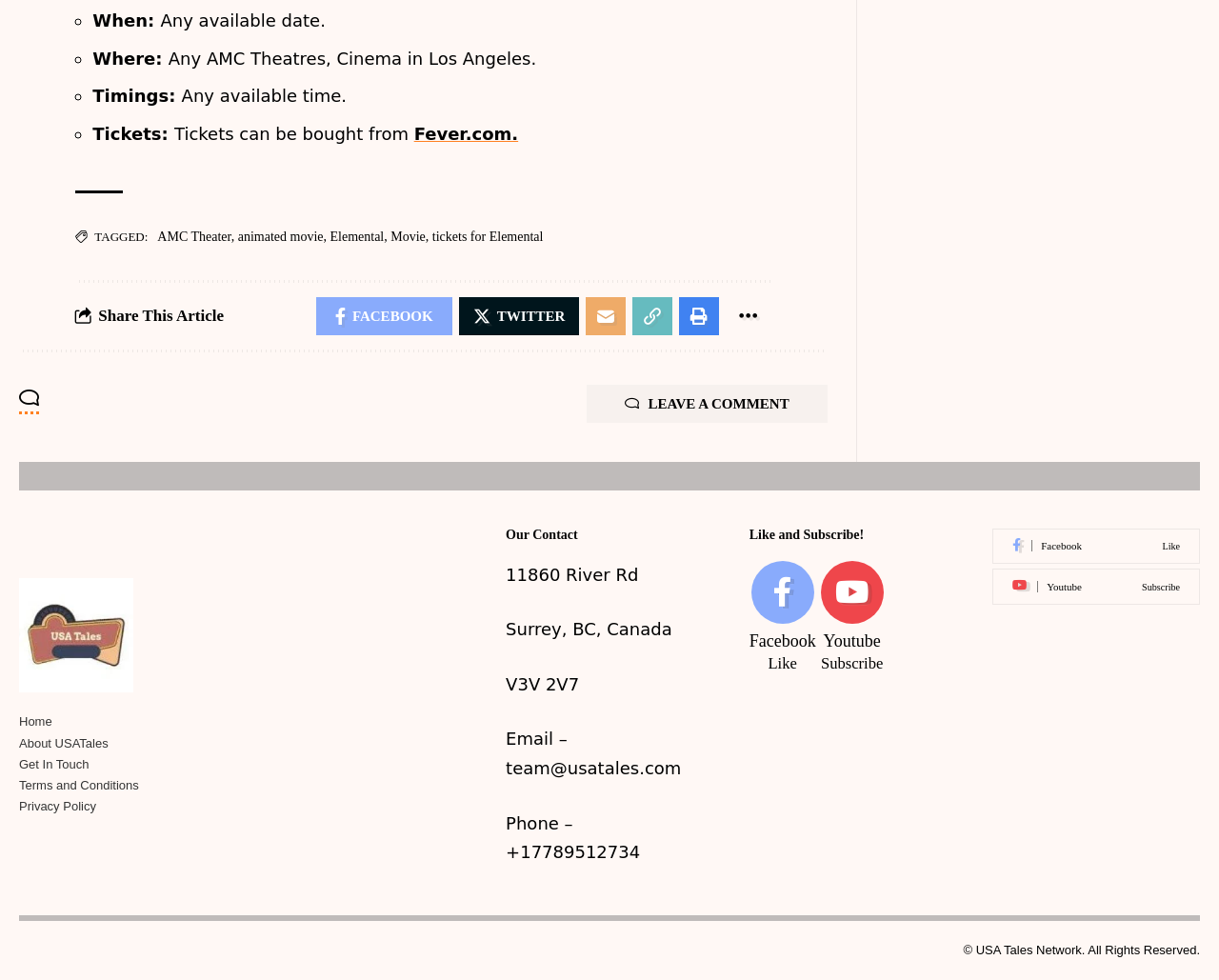Please determine the bounding box coordinates for the UI element described here. Use the format (top-left x, top-left y, bottom-right x, bottom-right y) with values bounded between 0 and 1: parent_node: Youtube aria-label="Youtube"

[0.673, 0.572, 0.725, 0.69]